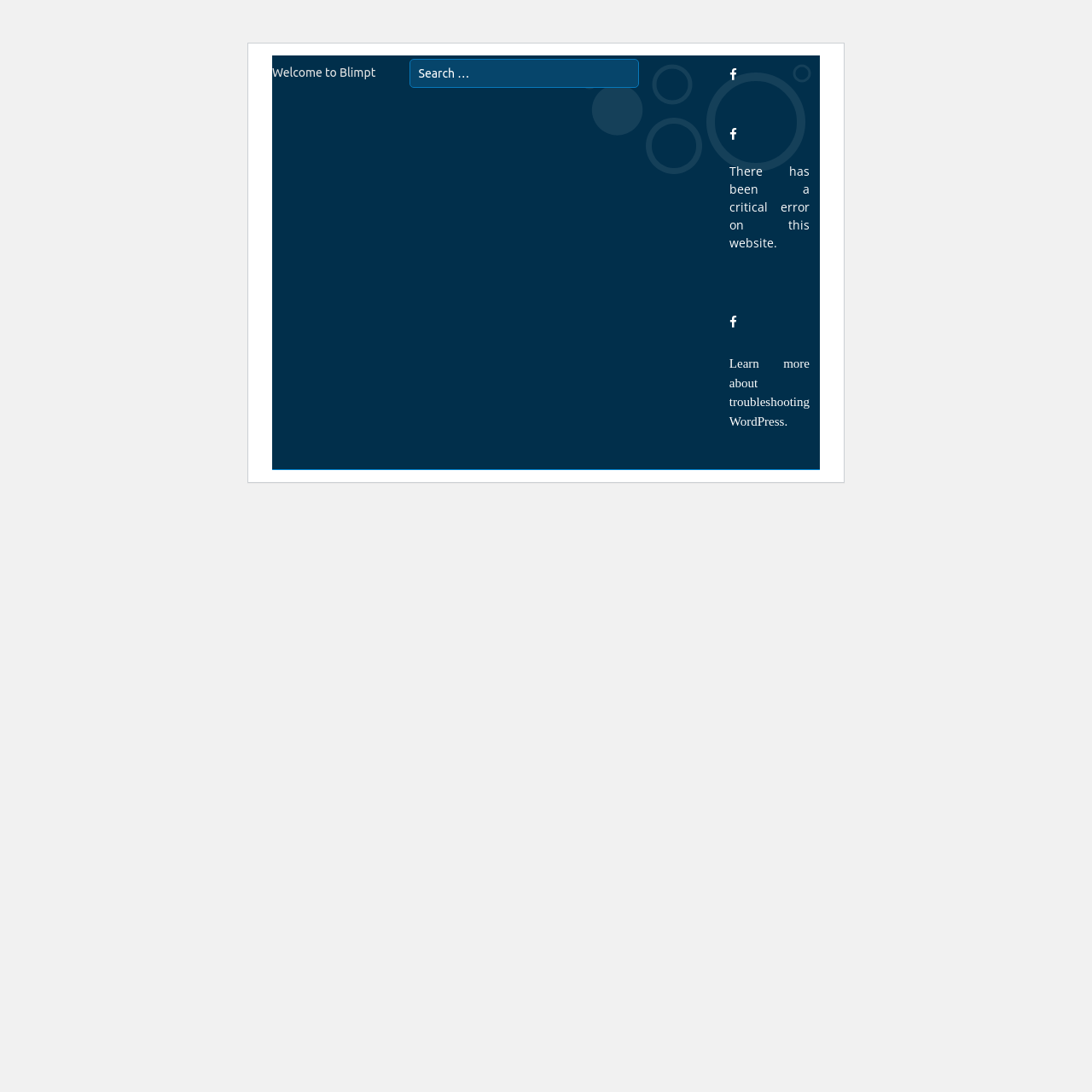Refer to the image and offer a detailed explanation in response to the question: What is the error message on the webpage?

The error message is located below the search box, and it says 'There has been a critical error on this website.' It also provides a link to learn more about troubleshooting WordPress.